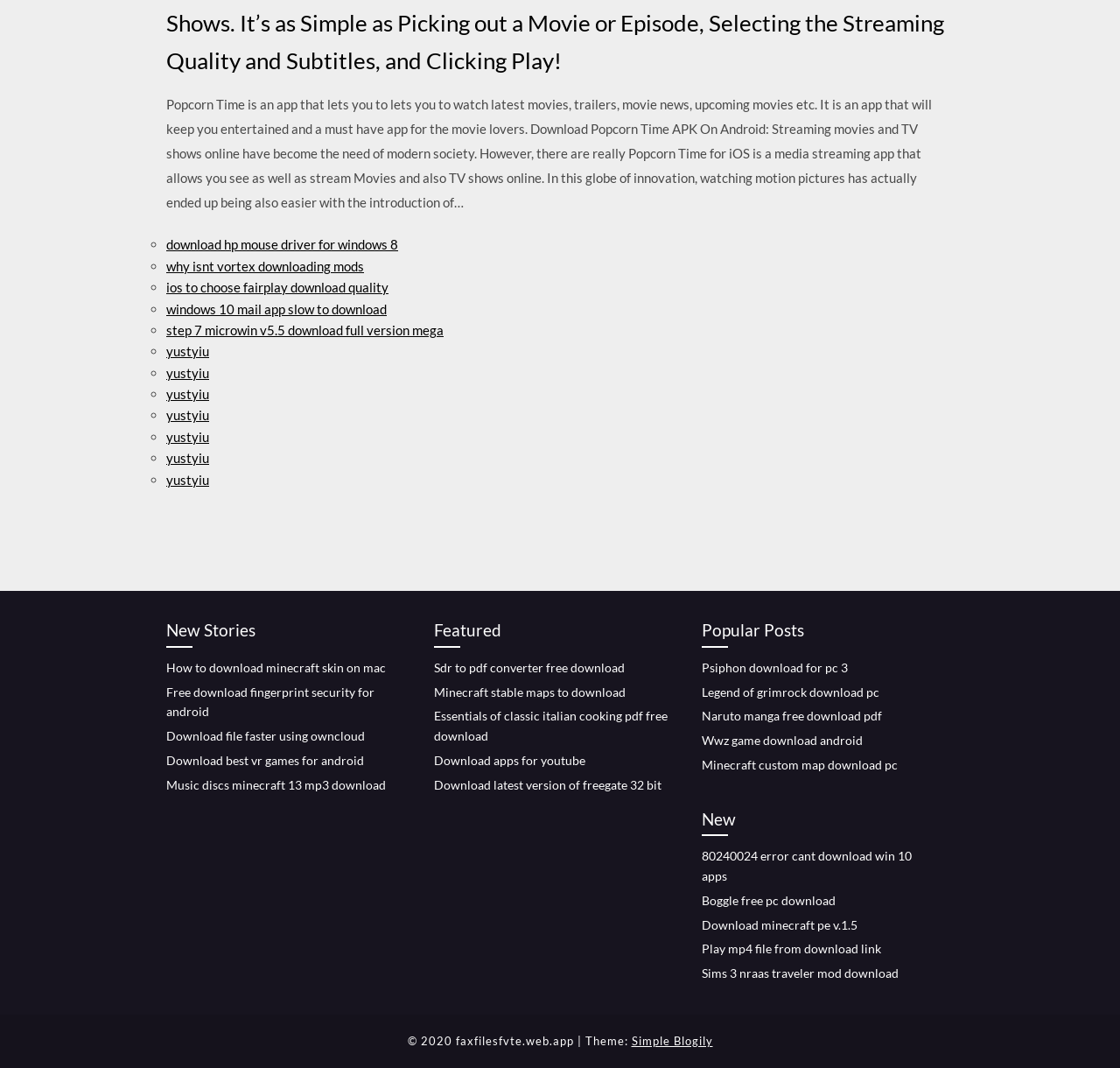Please find the bounding box coordinates of the element that must be clicked to perform the given instruction: "download Psiphon for pc". The coordinates should be four float numbers from 0 to 1, i.e., [left, top, right, bottom].

[0.627, 0.618, 0.757, 0.632]